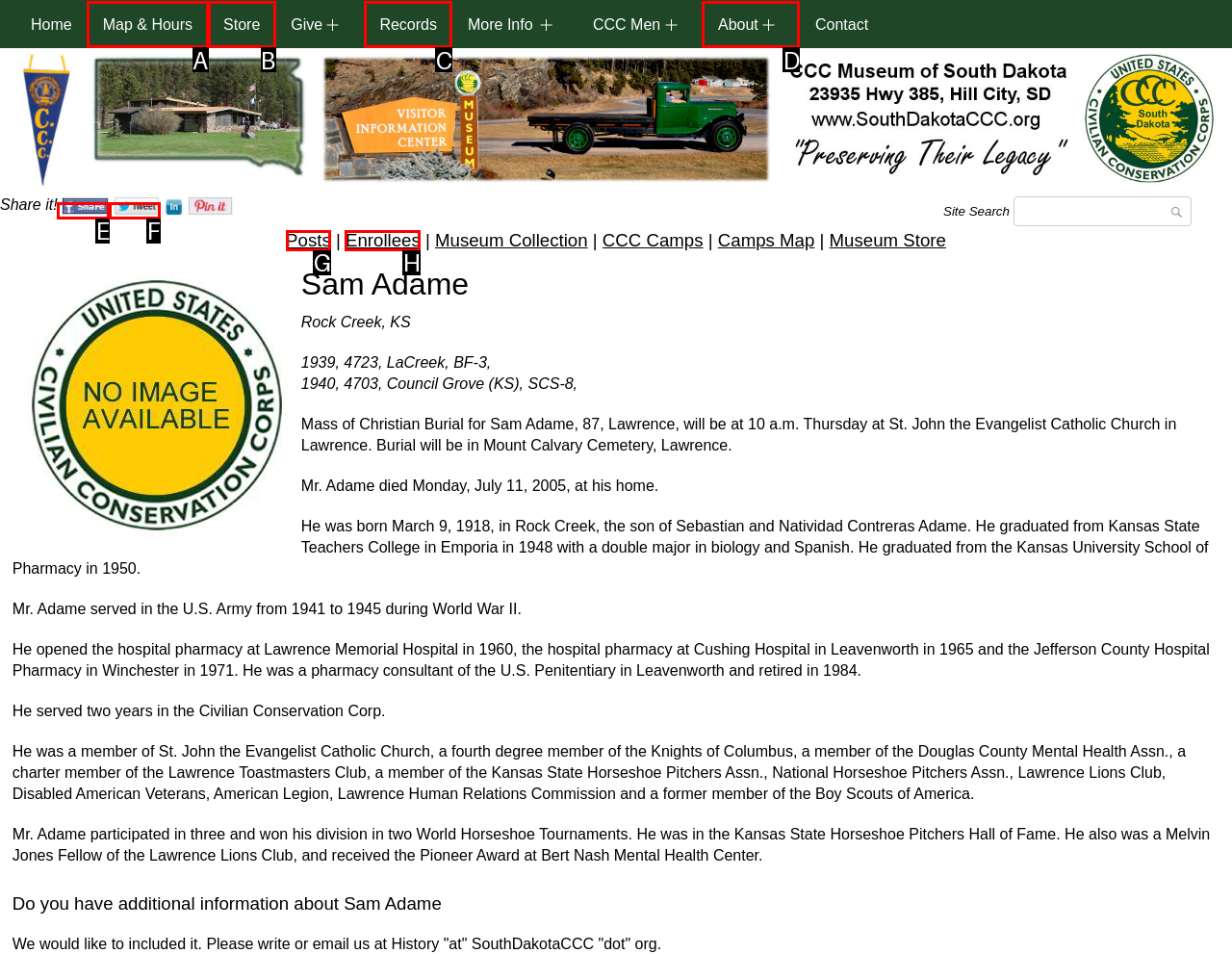Select the HTML element that matches the description: Book Now!
Respond with the letter of the correct choice from the given options directly.

None